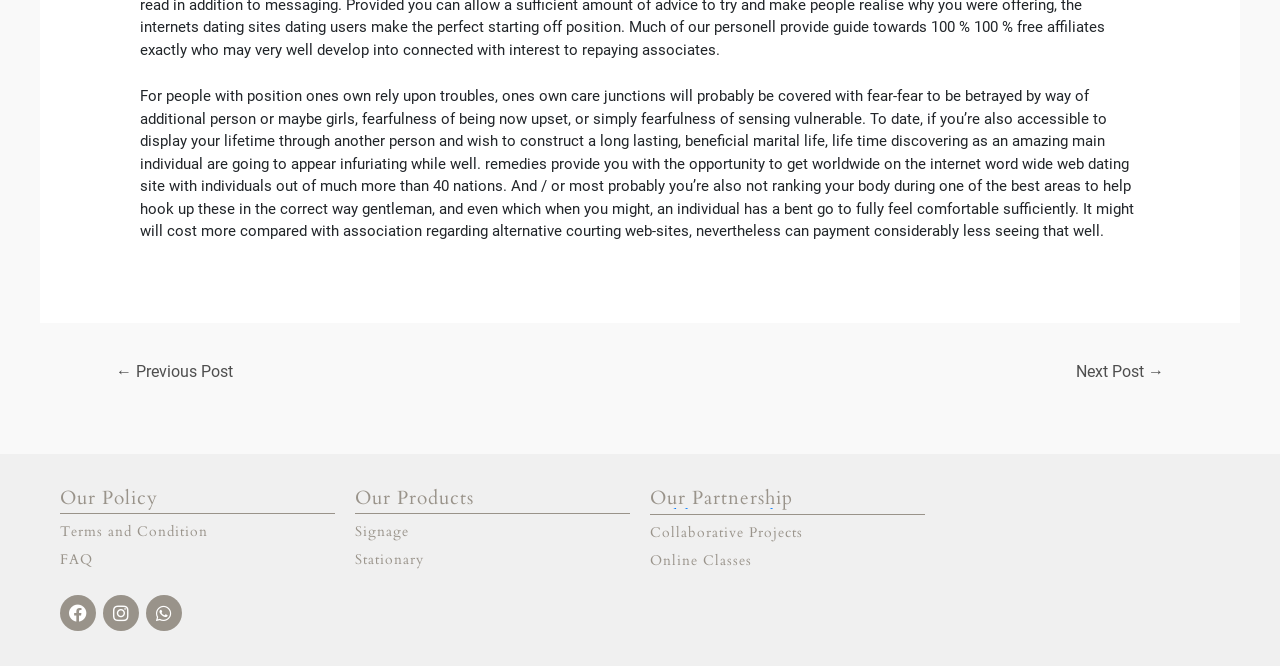Please answer the following query using a single word or phrase: 
How many social media links are present on the webpage?

3